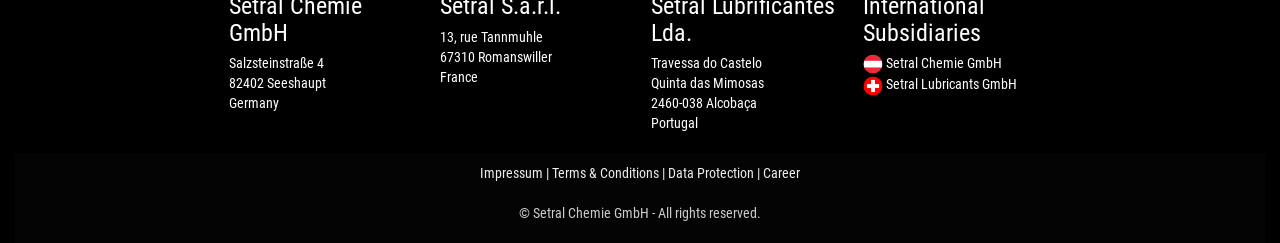Based on the element description: "Dec 19, 2023", identify the UI element and provide its bounding box coordinates. Use four float numbers between 0 and 1, [left, top, right, bottom].

None